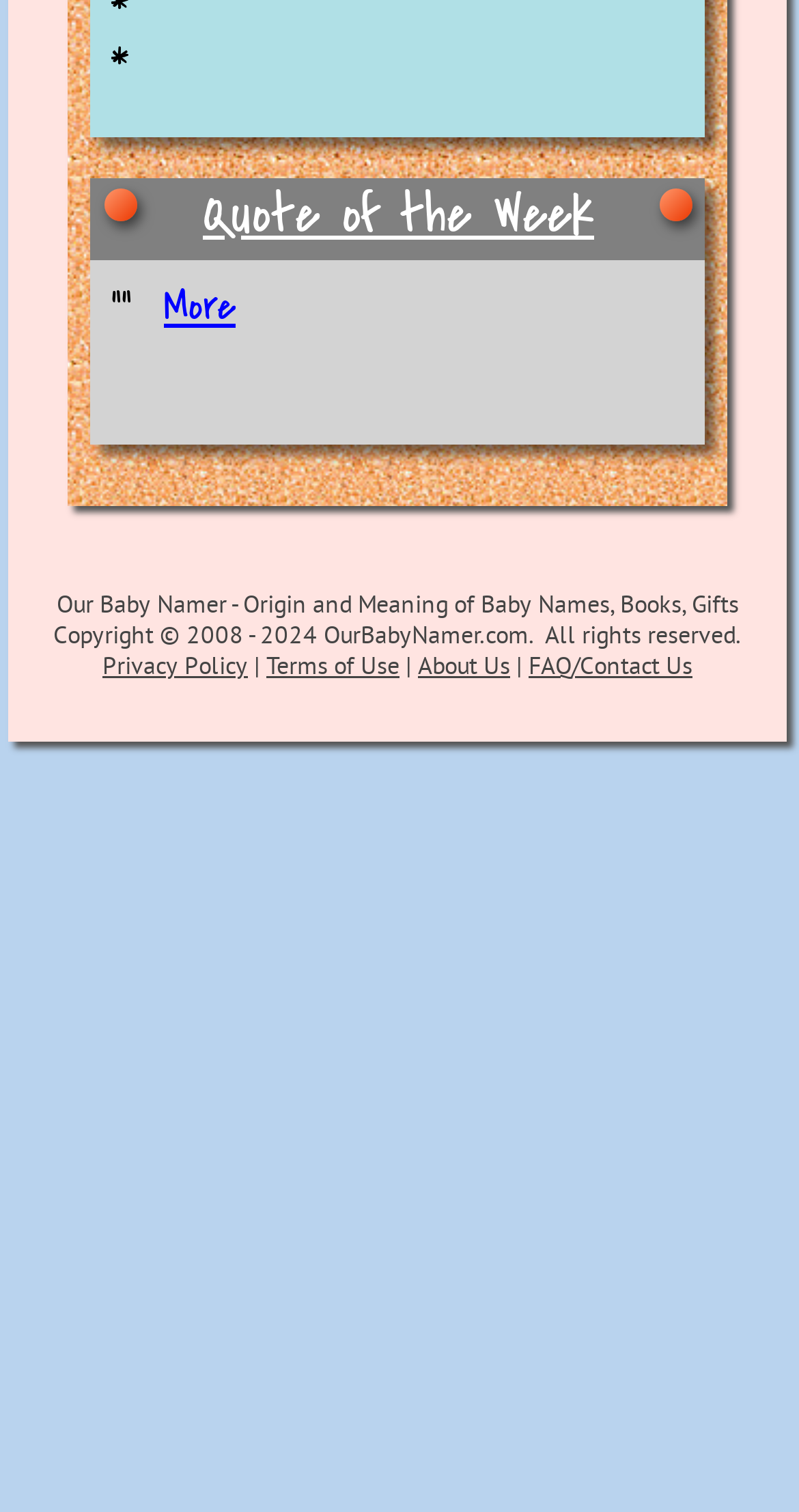Locate the bounding box coordinates of the UI element described by: "Terms of Use". Provide the coordinates as four float numbers between 0 and 1, formatted as [left, top, right, bottom].

[0.319, 0.928, 0.496, 0.95]